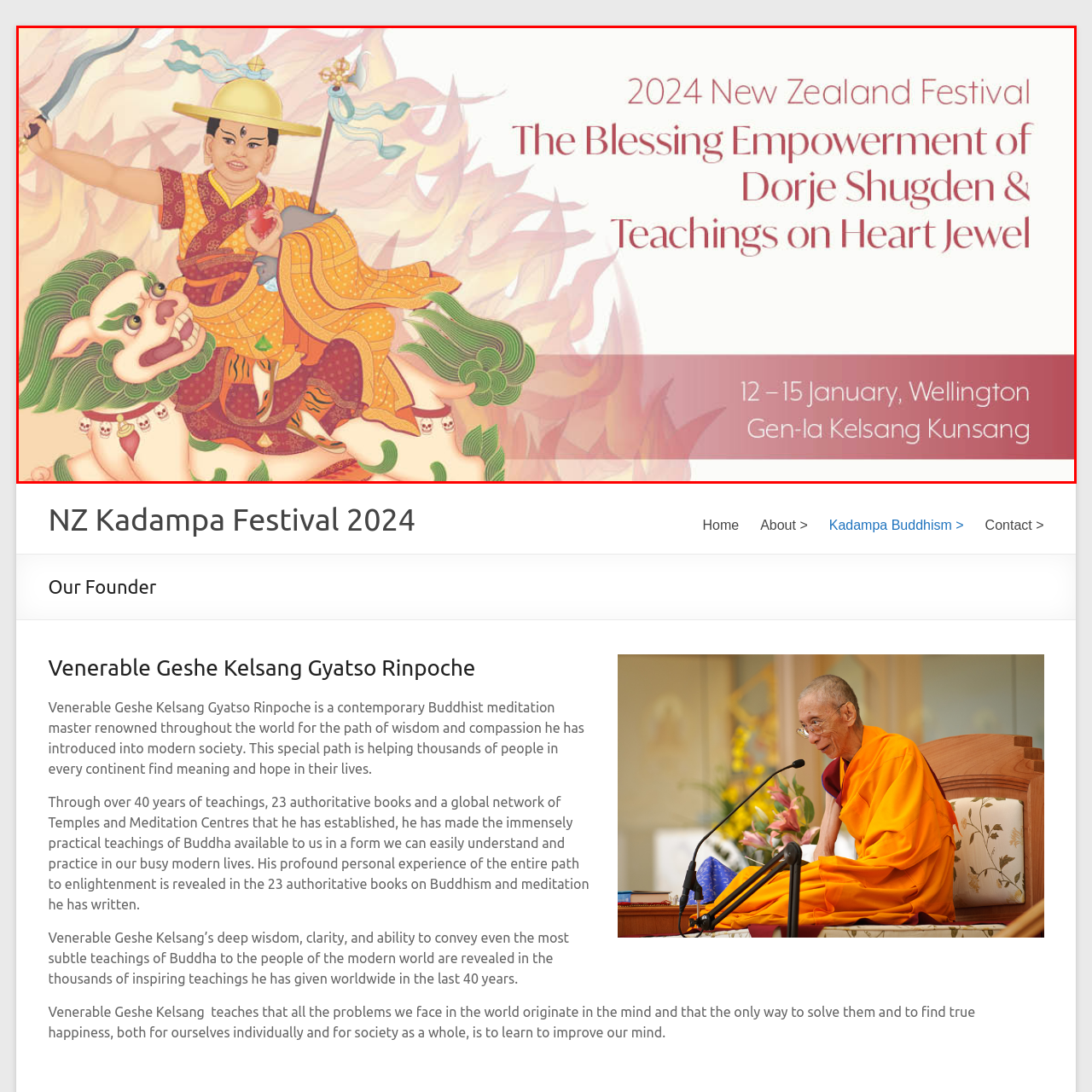What is Dorje Shugden riding in the illustration?
Refer to the image enclosed in the red bounding box and answer the question thoroughly.

According to the caption, Dorje Shugden is depicted riding a lion, which symbolizes protection and strength.